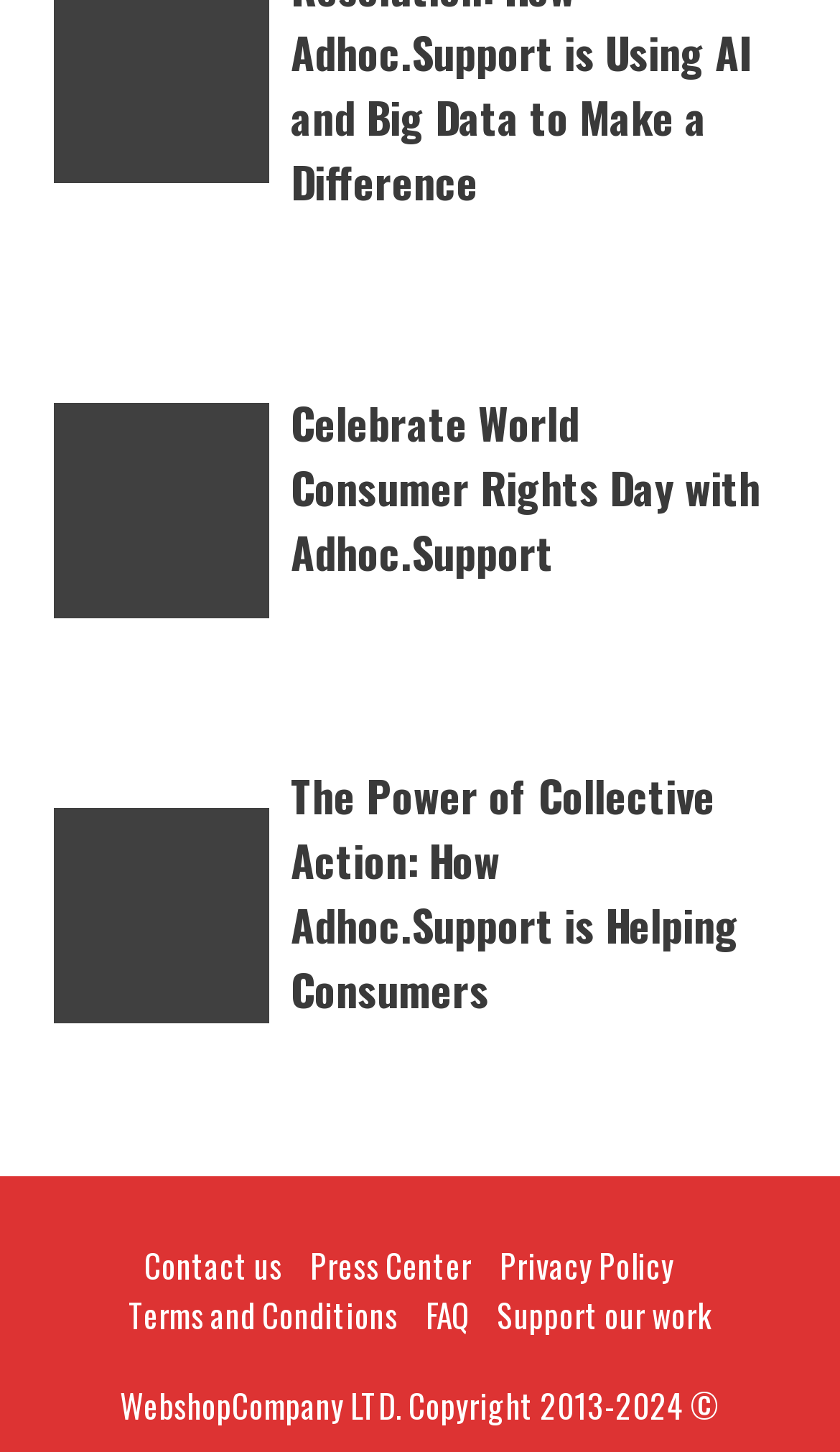Specify the bounding box coordinates of the element's region that should be clicked to achieve the following instruction: "Explore consumer complaints". The bounding box coordinates consist of four float numbers between 0 and 1, in the format [left, top, right, bottom].

[0.064, 0.556, 0.321, 0.705]